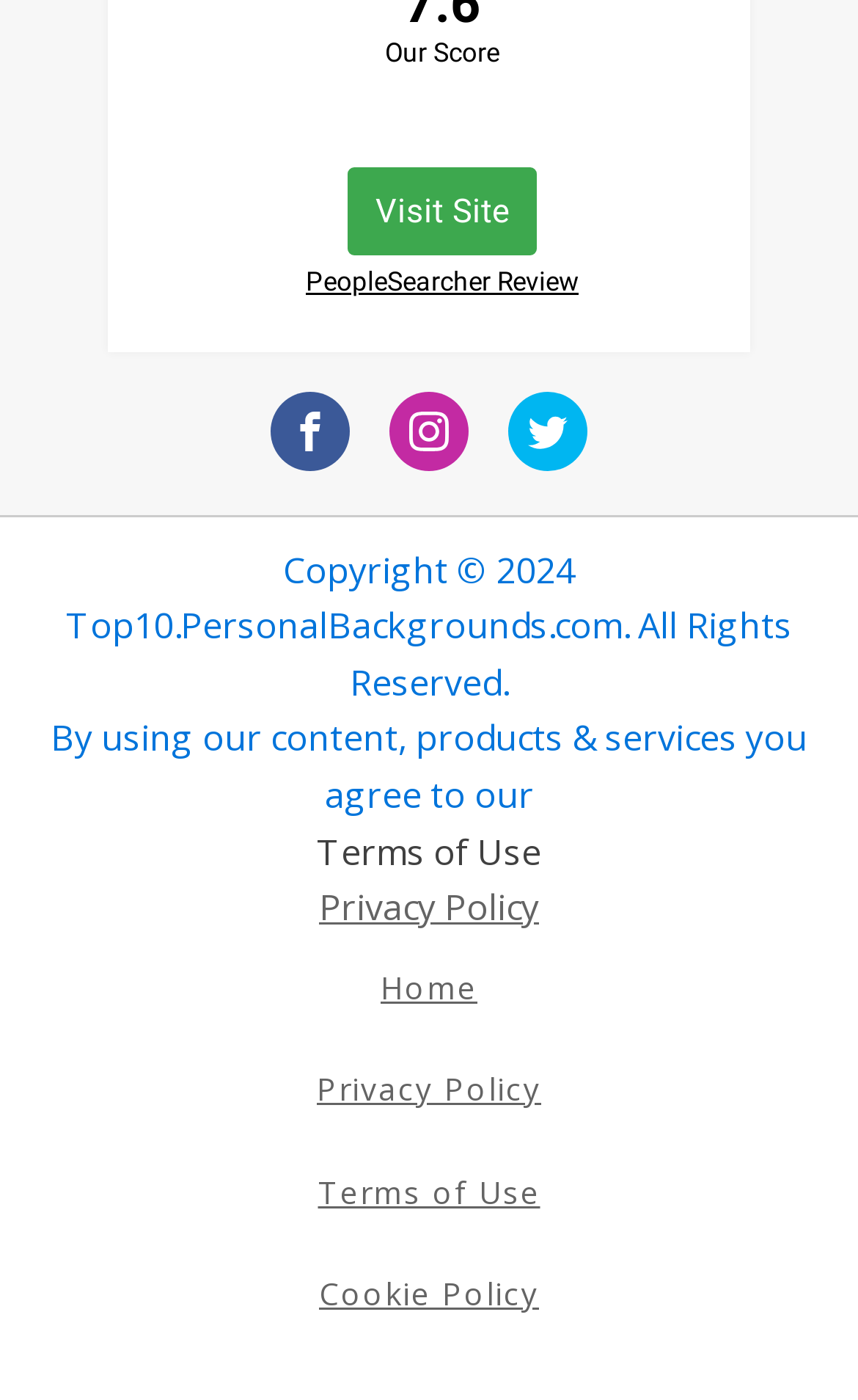What is the last link at the bottom of the webpage? Using the information from the screenshot, answer with a single word or phrase.

Cookie Policy